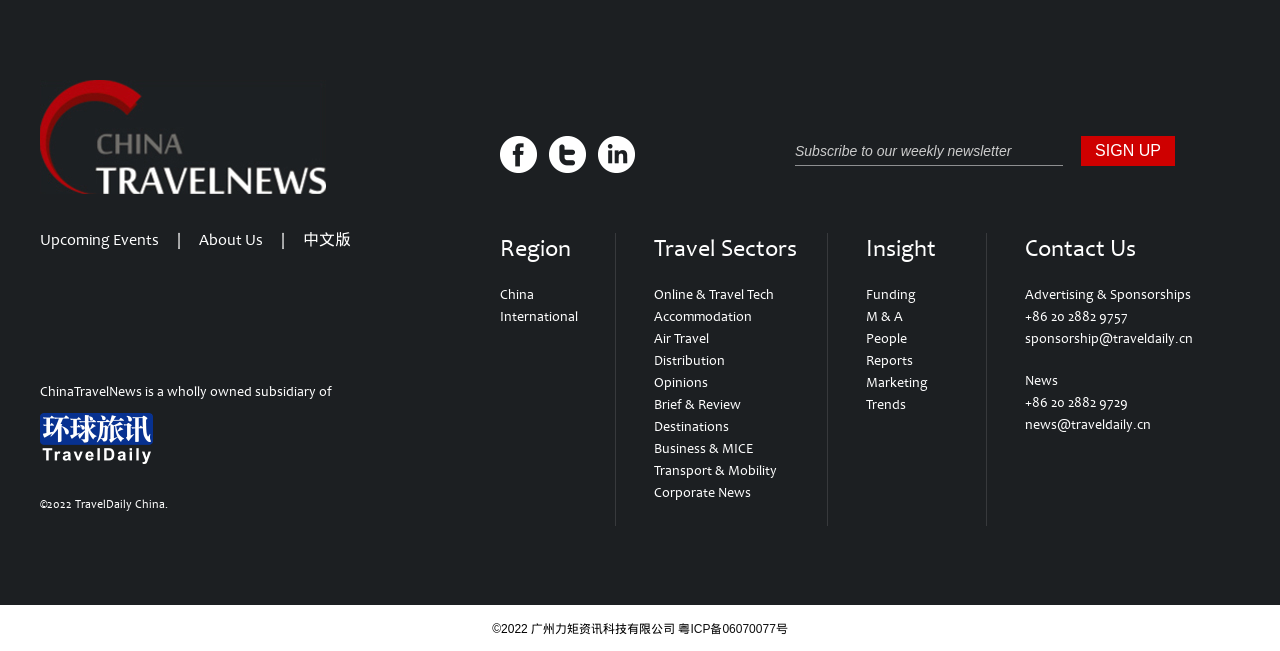Please provide a one-word or short phrase answer to the question:
What are the main categories of travel sectors on this webpage?

Online & Travel Tech, Accommodation, etc.